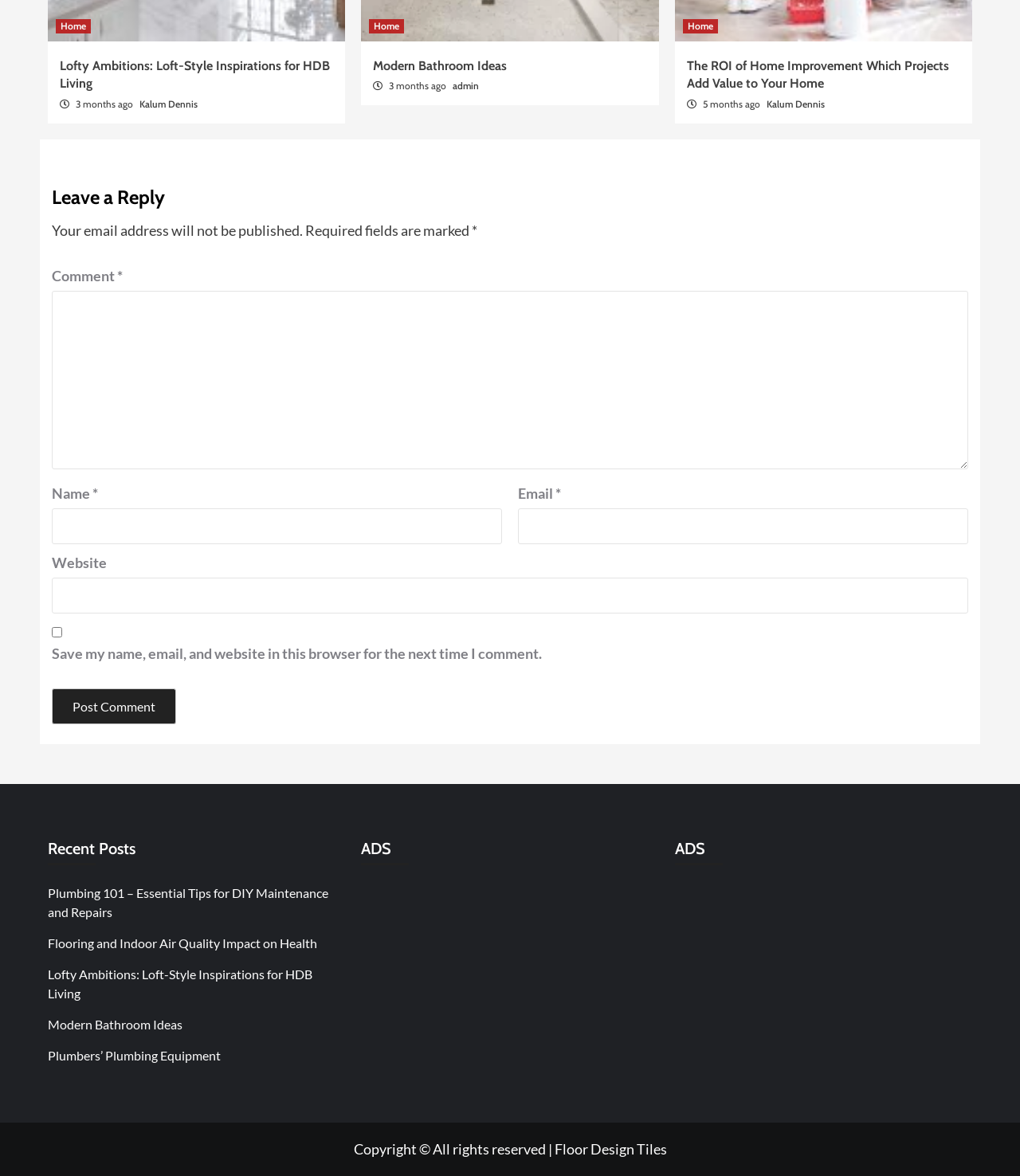Using the information in the image, give a comprehensive answer to the question: 
What is the purpose of the textbox labeled 'Email'?

I determined the answer by looking at the textbox element labeled 'Email *' which is required. This textbox is likely to be used to input the user's email address.